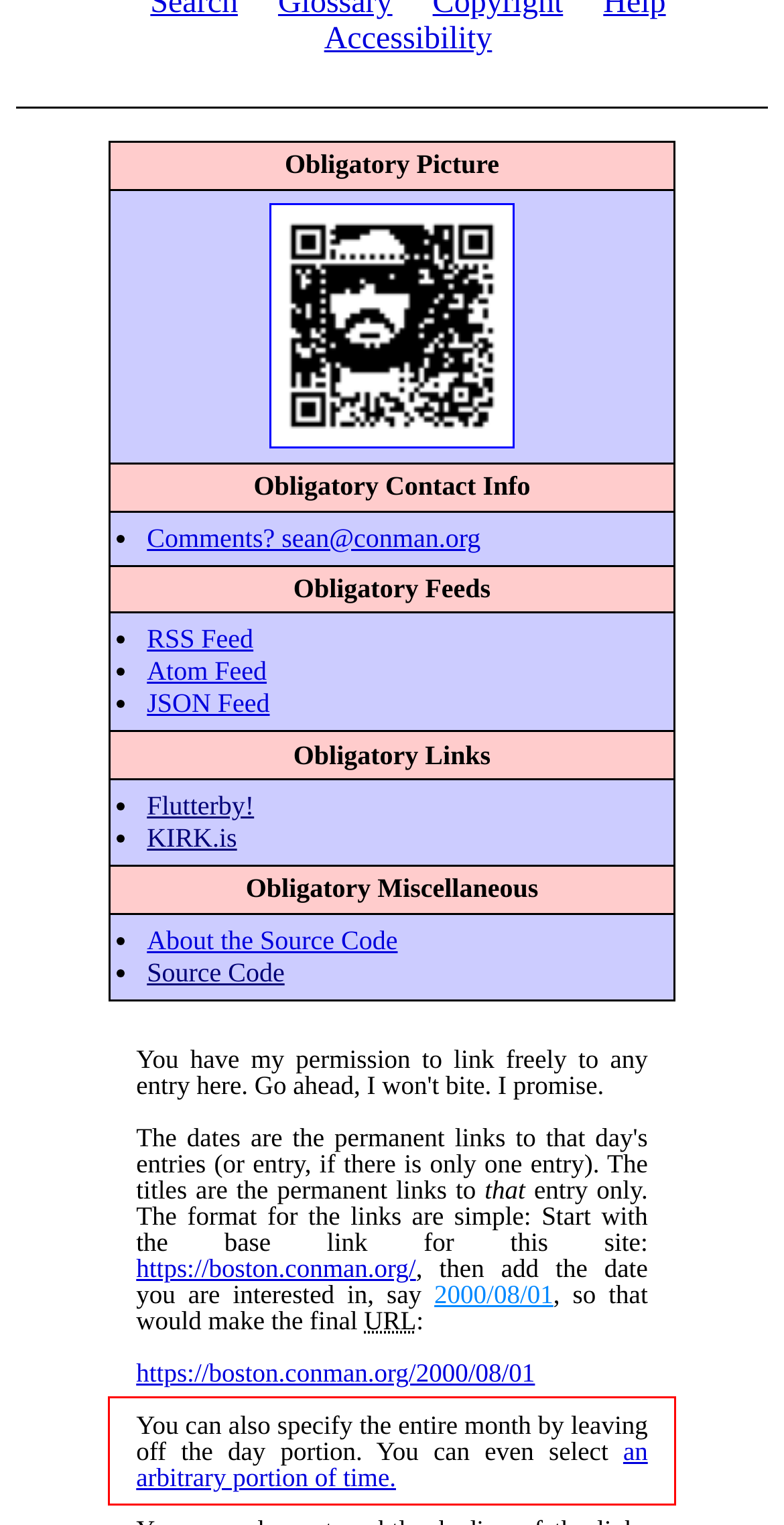Observe the screenshot of the webpage, locate the red bounding box, and extract the text content within it.

You can also specify the entire month by leaving off the day portion. You can even select an arbitrary portion of time.